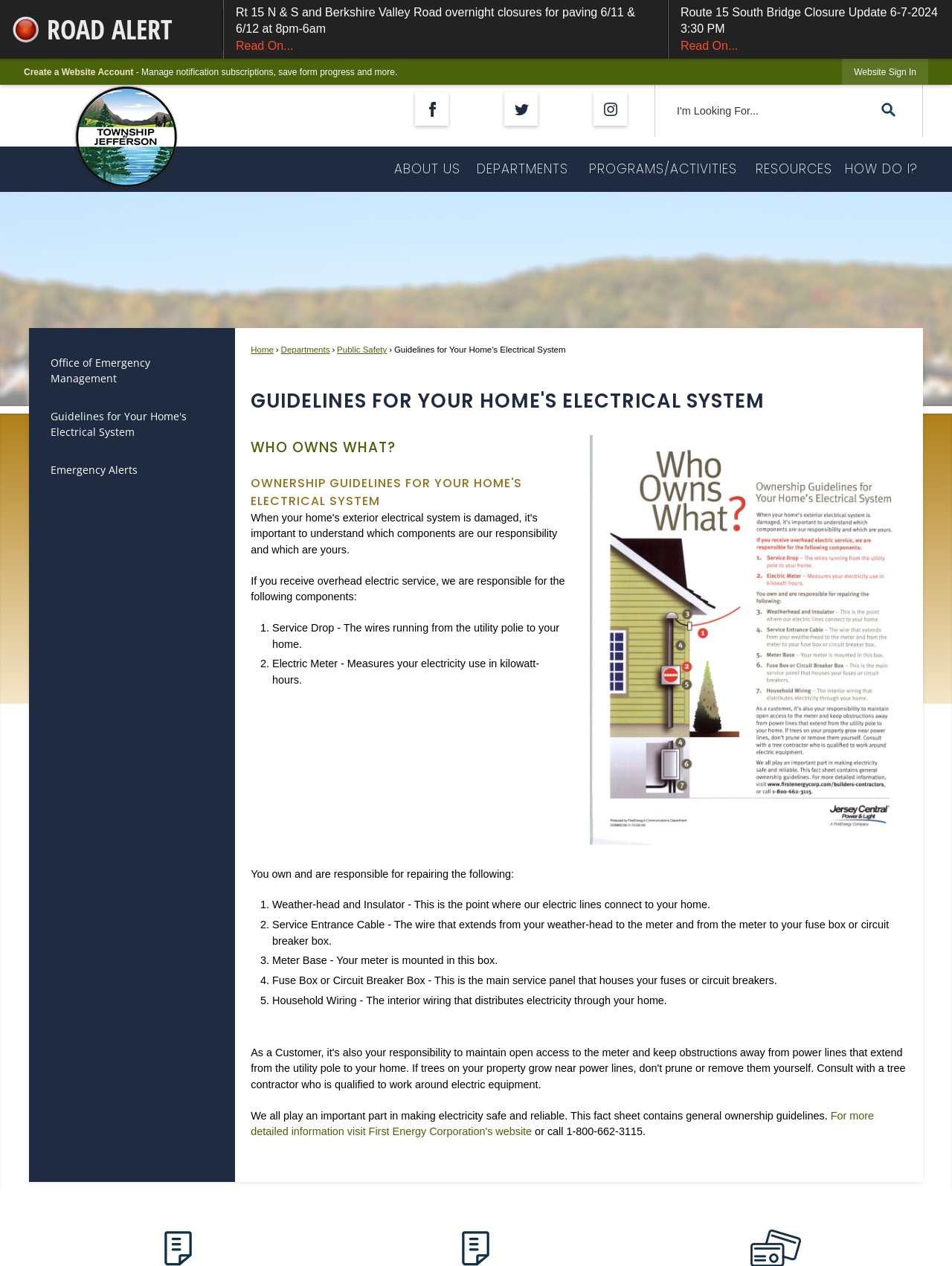Answer the question below in one word or phrase:
What is the function of the 'Search' button?

Search the website